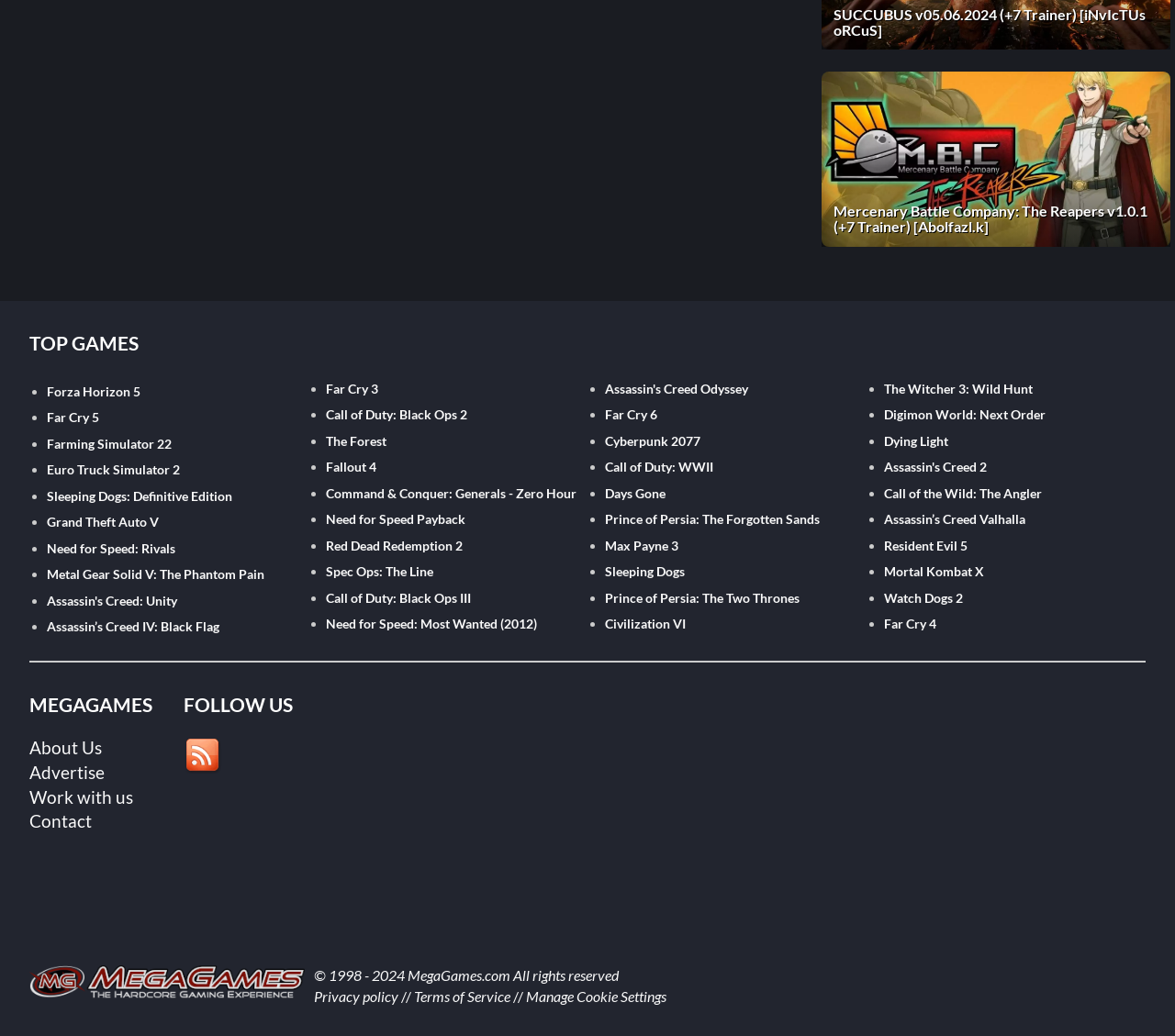What is the category of games listed on this webpage?
From the screenshot, supply a one-word or short-phrase answer.

Video games